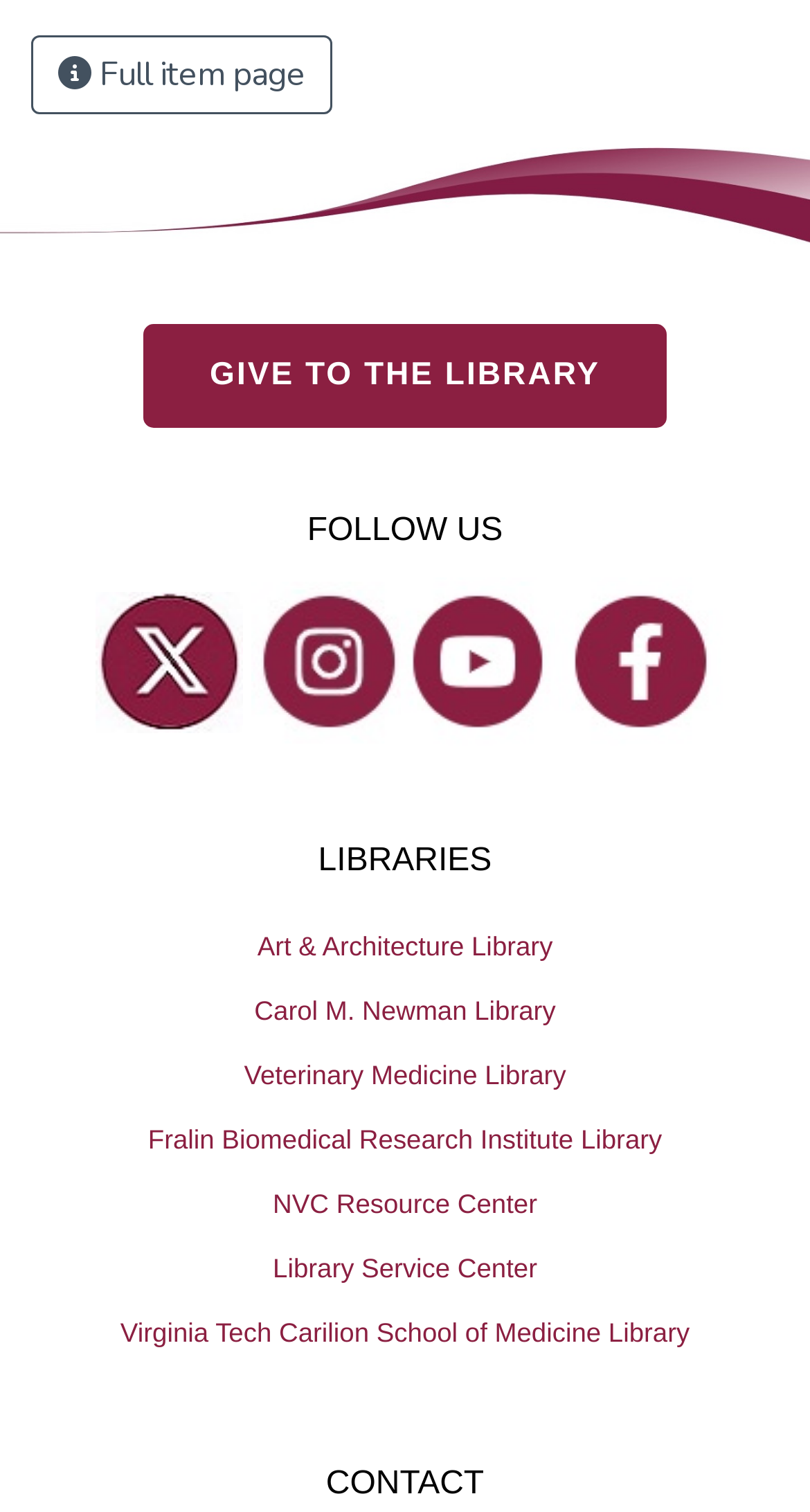What is the purpose of the 'GIVE TO THE LIBRARY' button?
Based on the image, answer the question with as much detail as possible.

The 'GIVE TO THE LIBRARY' button is a call-to-action that encourages users to donate to the library, as indicated by the text and the button's location on the webpage.